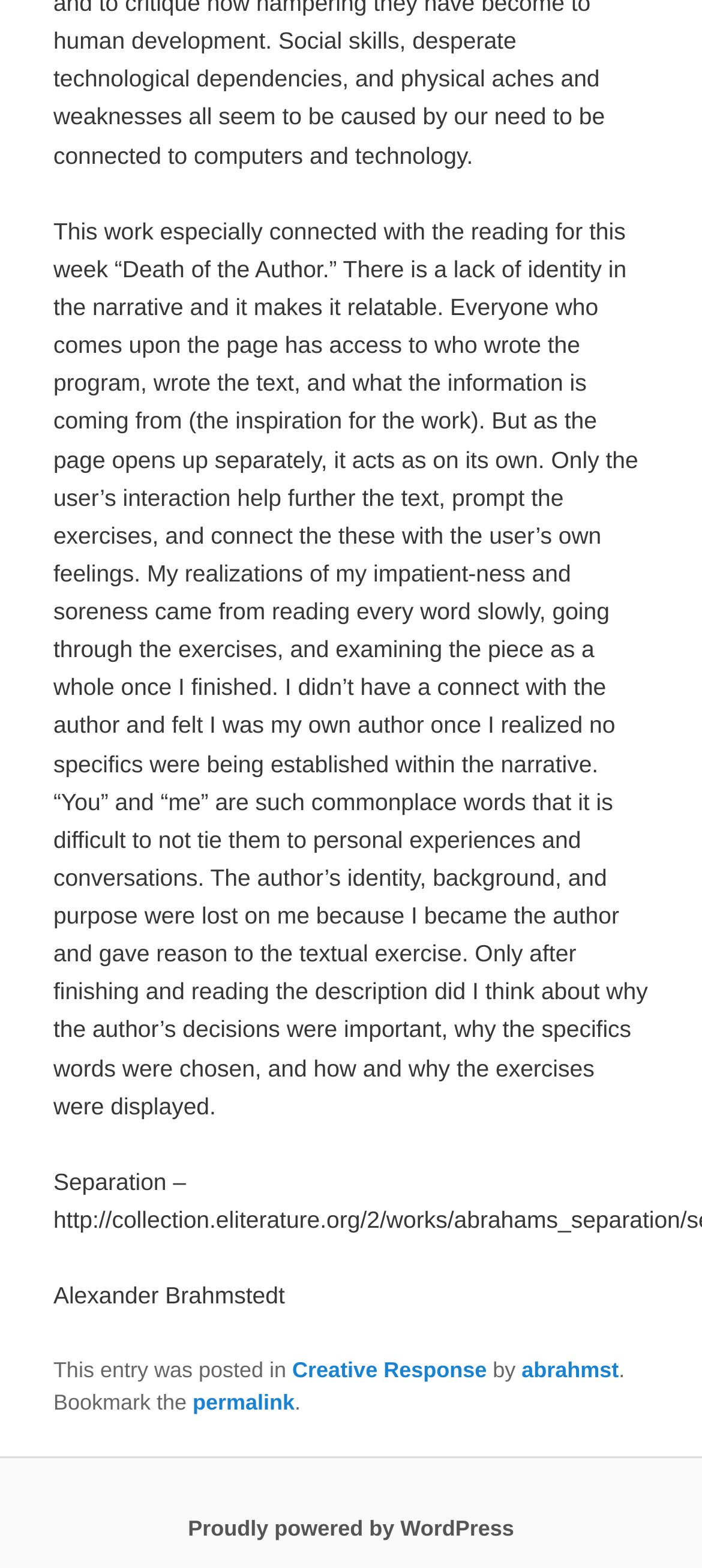What is the author's name? Using the information from the screenshot, answer with a single word or phrase.

Alexander Brahmstedt